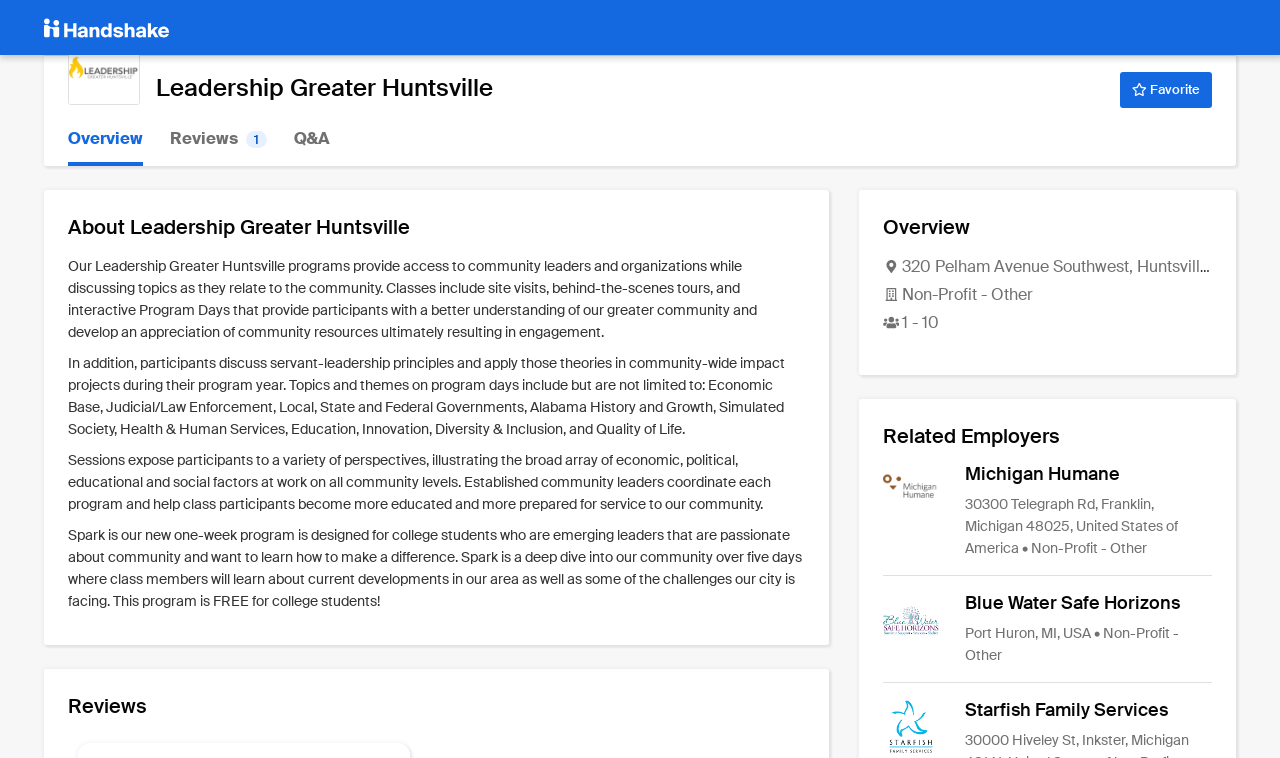Give a detailed account of the webpage, highlighting key information.

The webpage is about Leadership Greater Huntsville, a non-profit organization. At the top left, there is a link to "Handshake" accompanied by an image of the same name. Next to it, there is a link to "Leadership Greater Huntsville" and a heading with the same title. A "Favorite" button is located to the right of the heading.

Below the top section, there are three links: "Overview", "Reviews 1", and "Q&A", which are aligned horizontally. Underneath these links, there is a heading "About Leadership Greater Huntsville" followed by three paragraphs of text that describe the organization's programs, including site visits, behind-the-scenes tours, and interactive program days.

Further down, there are three sections: "Reviews", "Overview", and "Related Employers". The "Reviews" section has a heading, but no content is provided. The "Overview" section has a heading and two lines of text that describe the organization as a non-profit and its size. The "Related Employers" section has a heading and lists three employers: Michigan Humane, Blue Water Safe Horizons, and Starfish Family Services. Each employer is represented by a link, an image, a heading, and two lines of text that provide the employer's address and type.